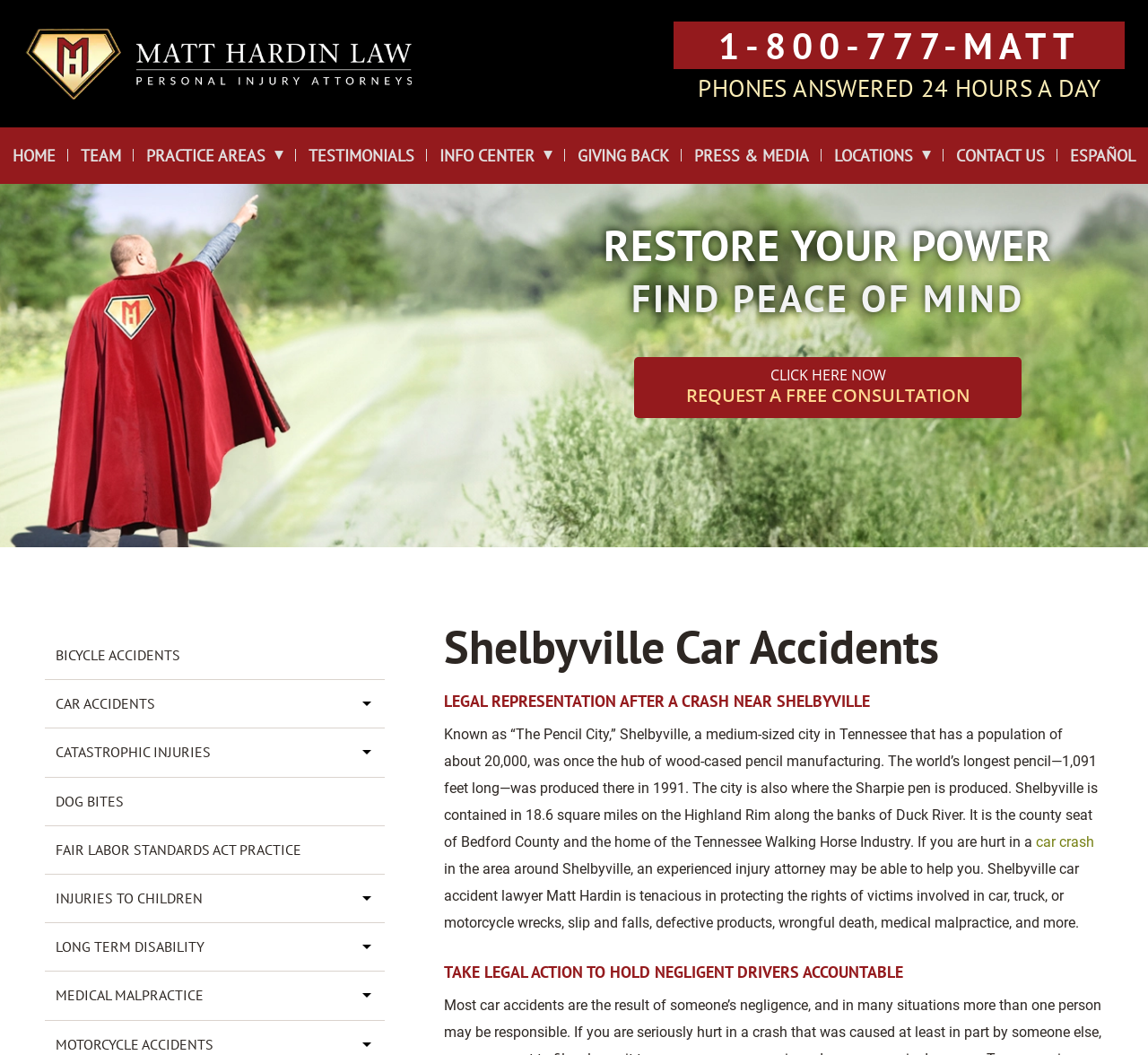Give a full account of the webpage's elements and their arrangement.

The webpage is about Matt Hardin Law, a law firm that specializes in car accident and auto crash cases in Shelbyville, Tennessee. At the top left of the page, there is an image of Matt Hardin, and next to it, a phone number "1-800-777-MATT" is displayed prominently. Below the image, there is a link to the "HOME" page, followed by a series of links to other pages, including "TEAM", "TESTIMONIALS", "INFO CENTER", and more.

In the center of the page, there is a heading that reads "RESTORE YOUR POWER FIND PEACE OF MIND", and below it, a call-to-action link that says "CLICK HERE NOW REQUEST A FREE CONSULTATION". 

The main content of the page is divided into sections, with headings that describe the services offered by Matt Hardin Law. The first section is about car accidents in Shelbyville, with a brief description of the city and its history. The text explains that if you are hurt in a car crash in the area, an experienced injury attorney like Matt Hardin can help you.

The following sections list various practice areas of the law firm, including bicycle accidents, catastrophic injuries, dog bites, and more. Each section has a heading and a brief description of the services offered.

Overall, the webpage is designed to inform visitors about the services offered by Matt Hardin Law and to encourage them to take legal action if they have been involved in a car accident or other personal injury incident.